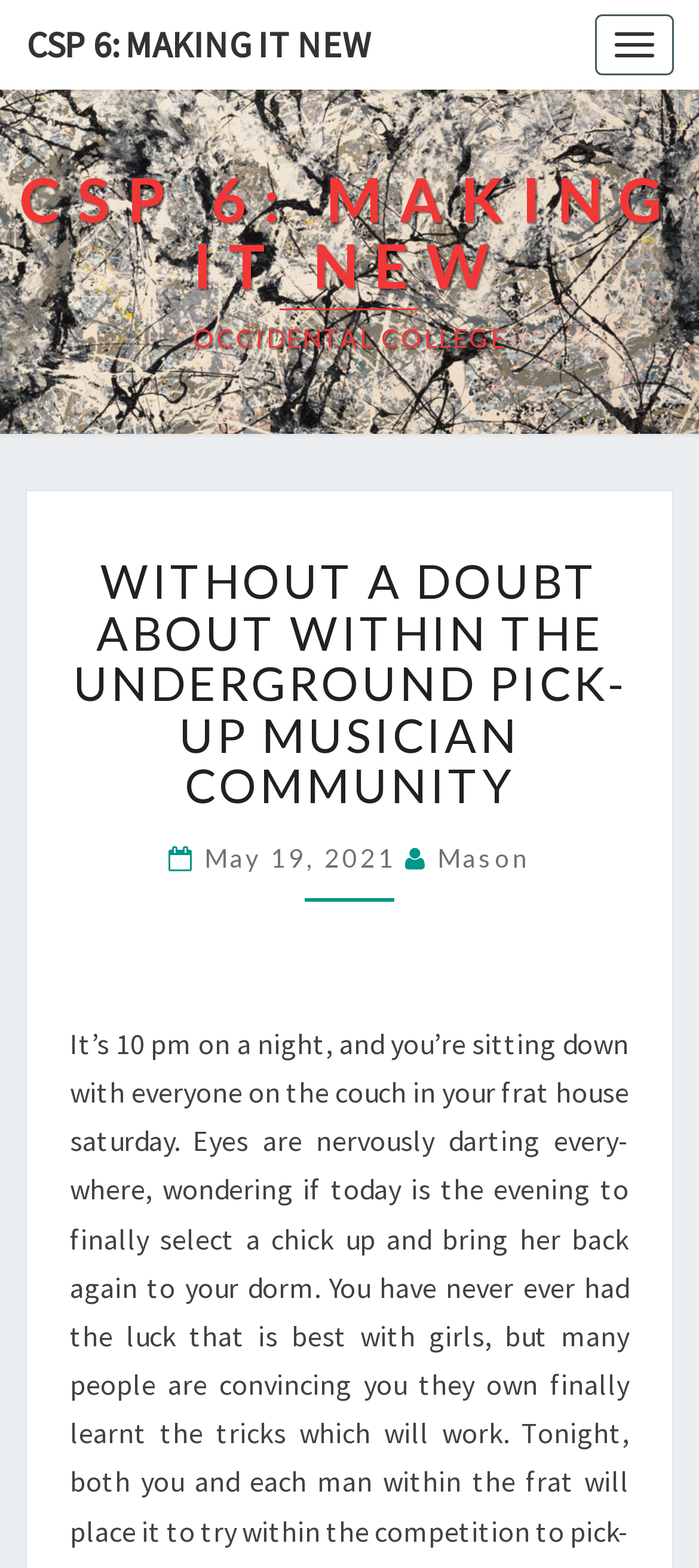What is the main topic of the article?
Please provide a single word or phrase as the answer based on the screenshot.

Underground pick-up musician community